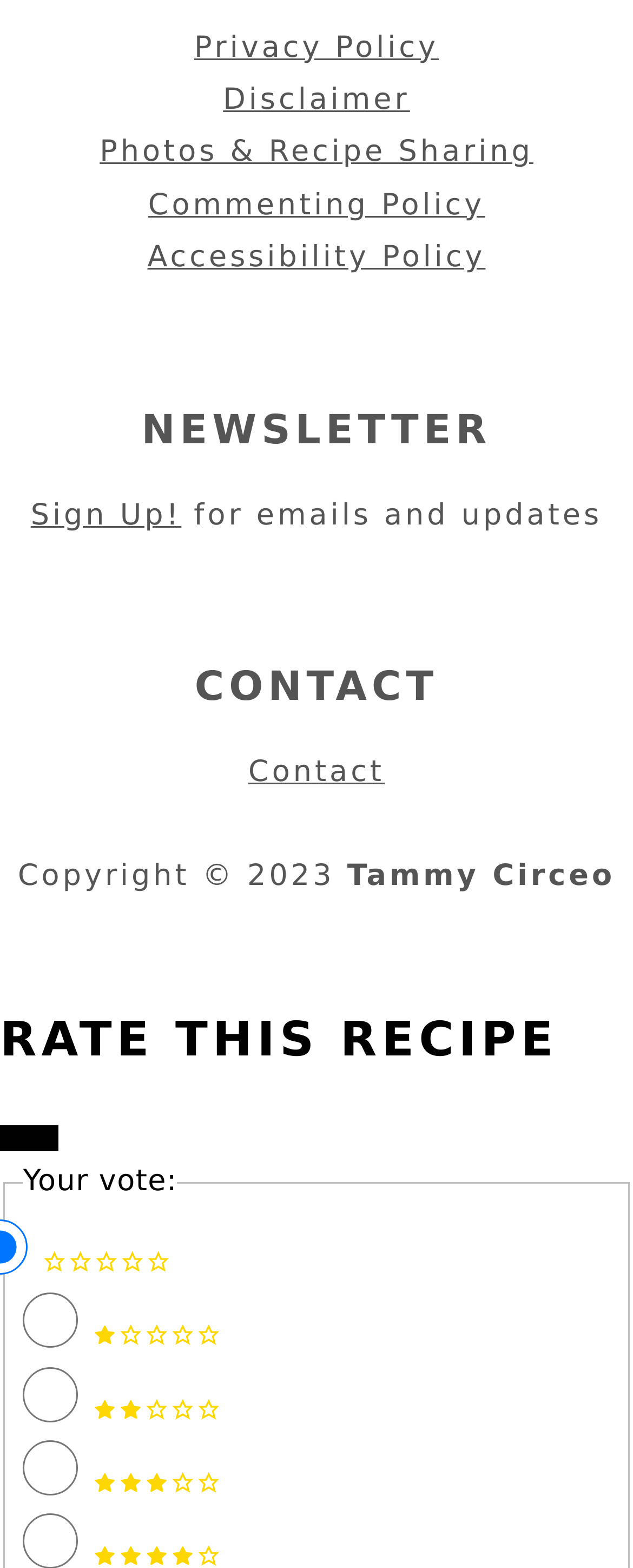Who is the copyright holder of the website?
Provide an in-depth and detailed explanation in response to the question.

The copyright information is located at the bottom of the webpage, which states 'Copyright © 2023 Tammy Circeo', indicating that Tammy Circeo is the copyright holder of the website.